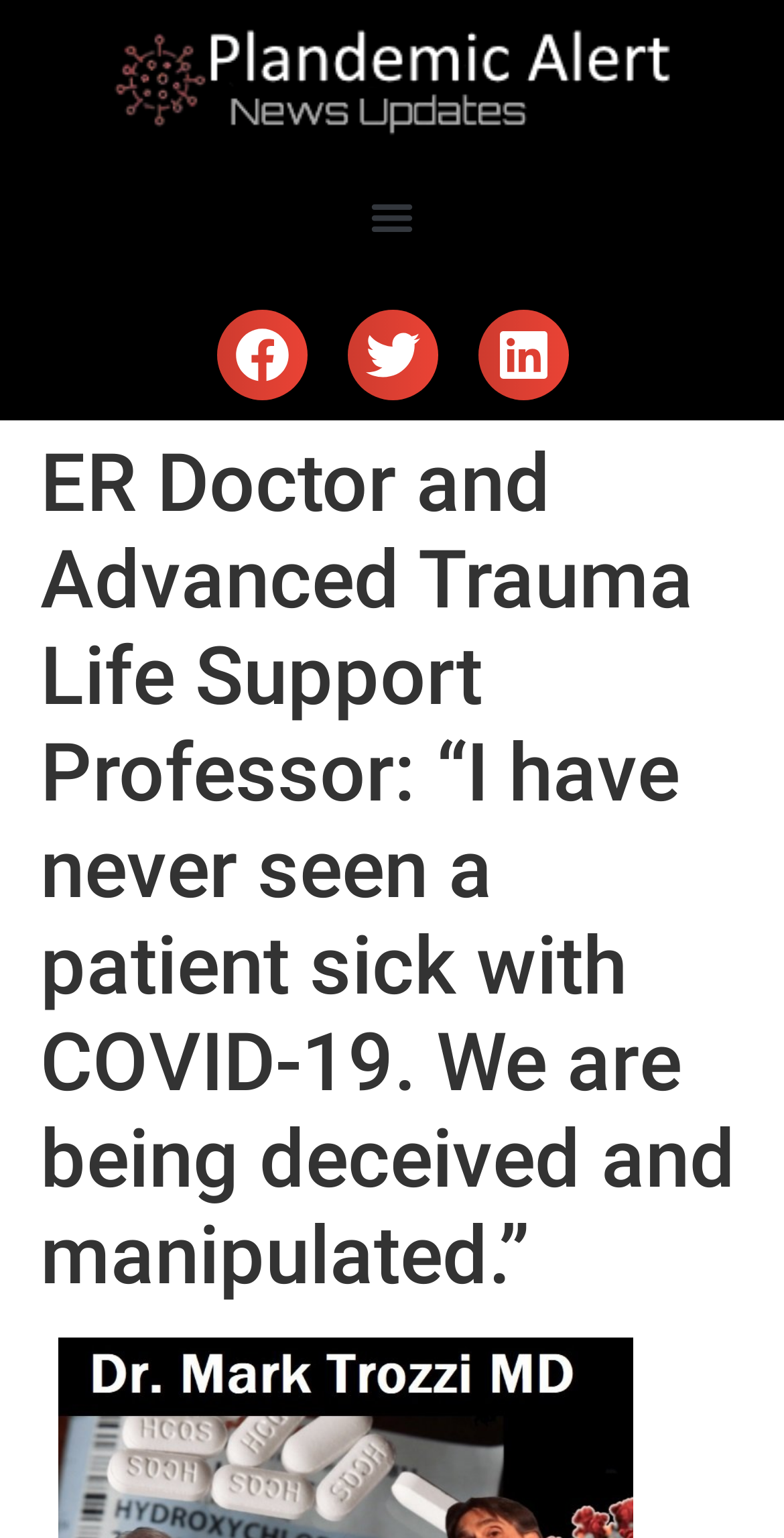Given the element description "Menu" in the screenshot, predict the bounding box coordinates of that UI element.

[0.458, 0.119, 0.542, 0.162]